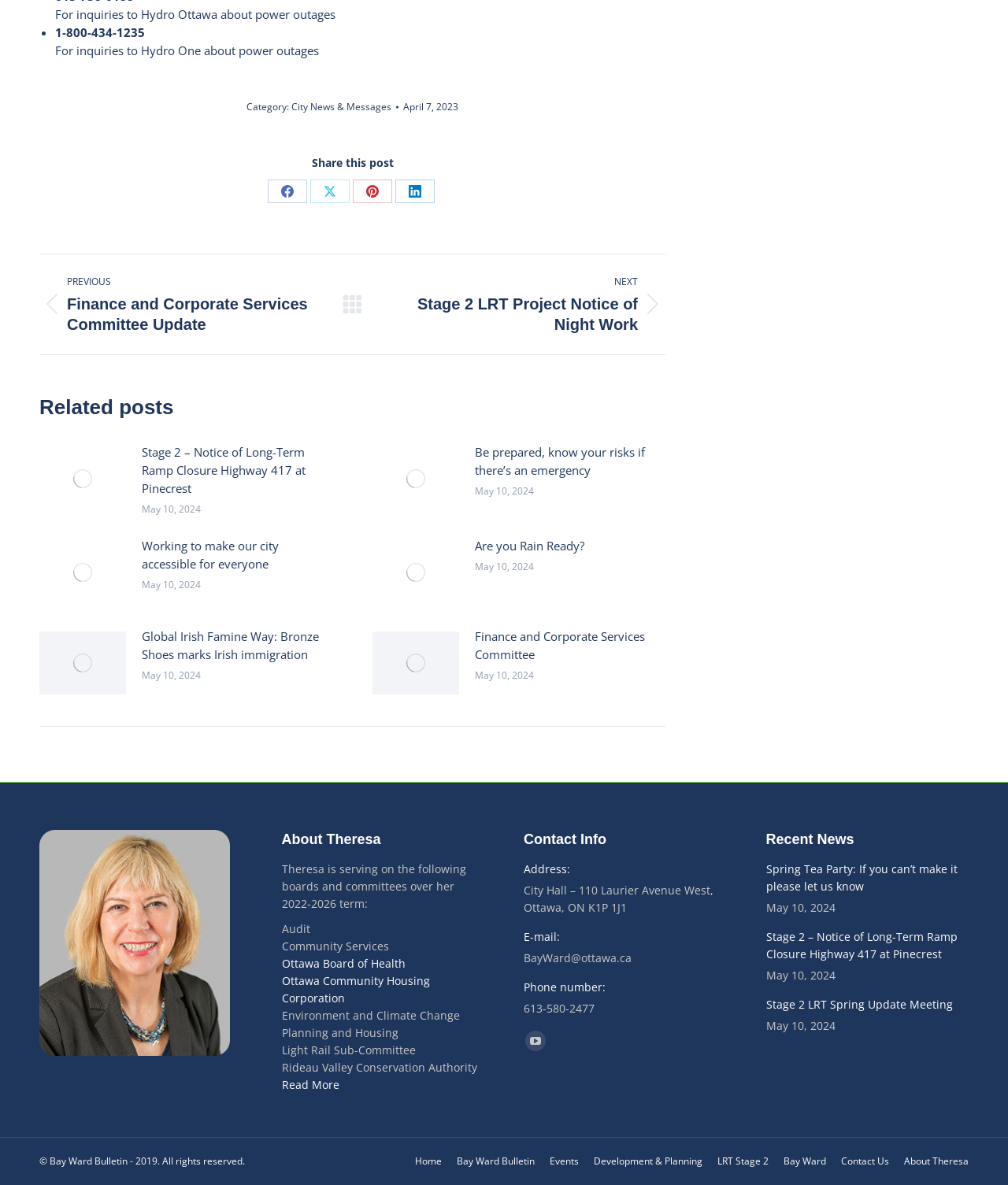Please identify the bounding box coordinates of the element's region that I should click in order to complete the following instruction: "Click HOME". The bounding box coordinates consist of four float numbers between 0 and 1, i.e., [left, top, right, bottom].

None